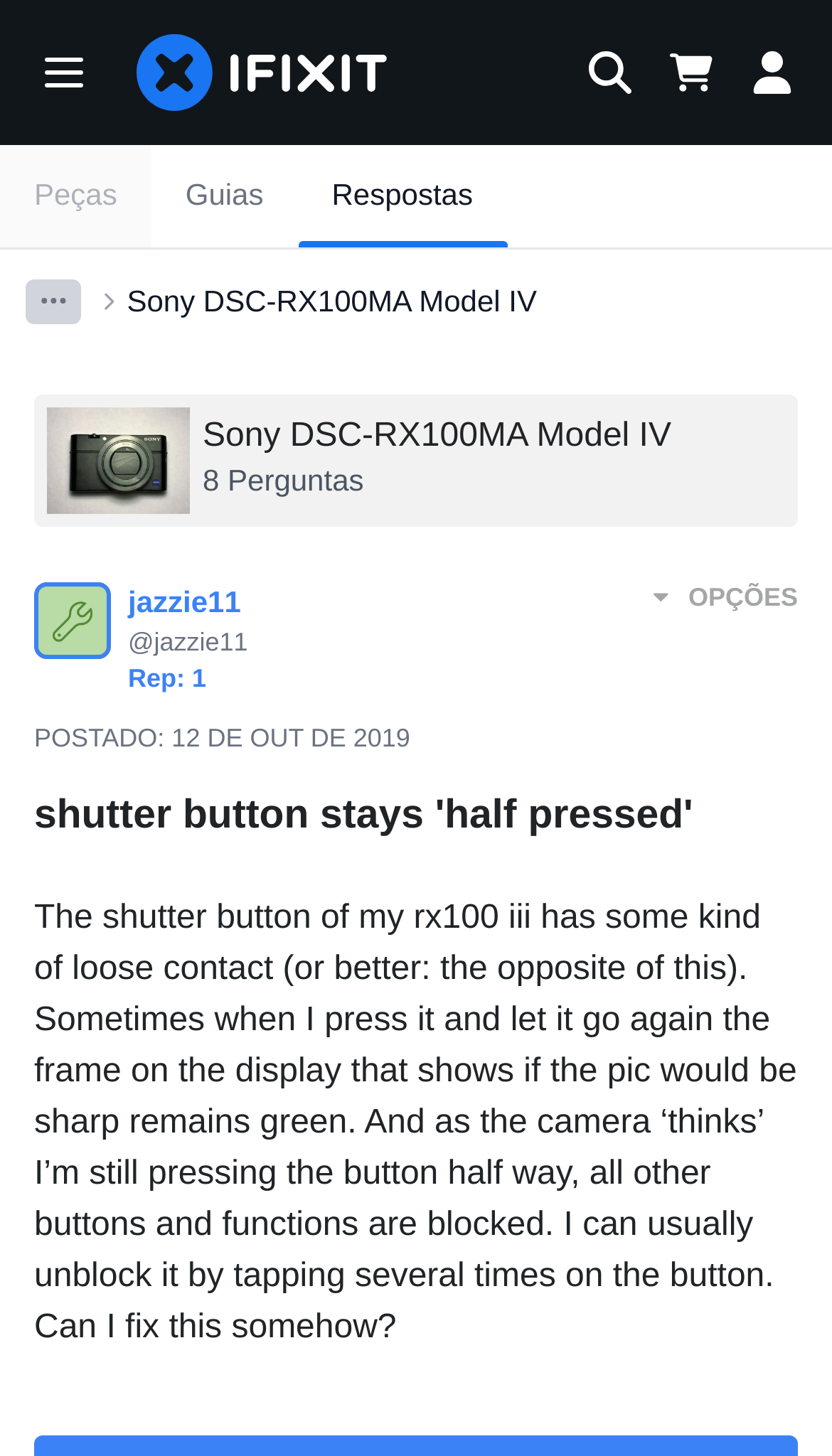Pinpoint the bounding box coordinates of the clickable area necessary to execute the following instruction: "Log in to the account". The coordinates should be given as four float numbers between 0 and 1, namely [left, top, right, bottom].

[0.887, 0.034, 0.969, 0.066]